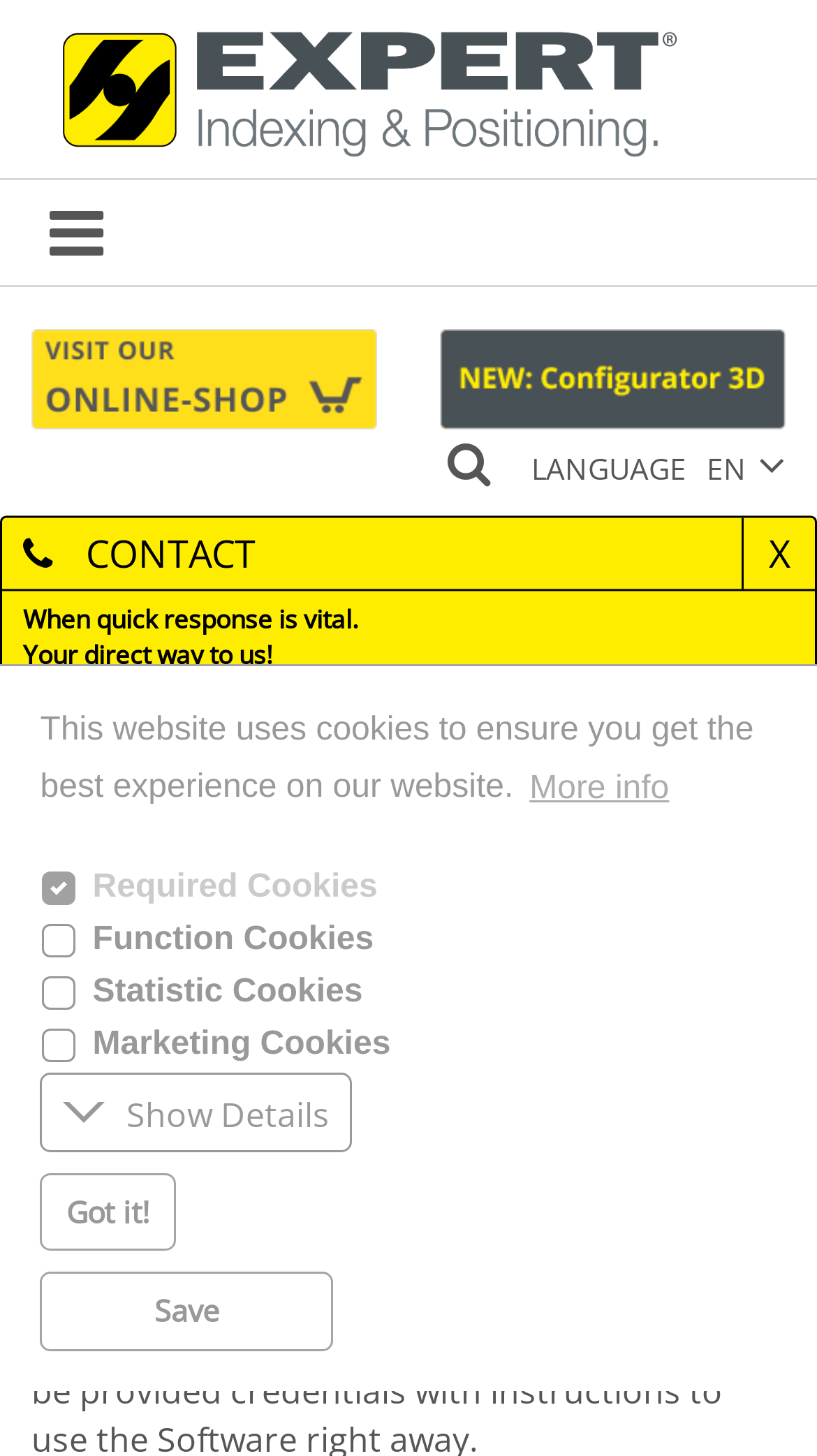Provide your answer in a single word or phrase: 
What is the purpose of the wizard?

Calculate rotary drives and trunnions